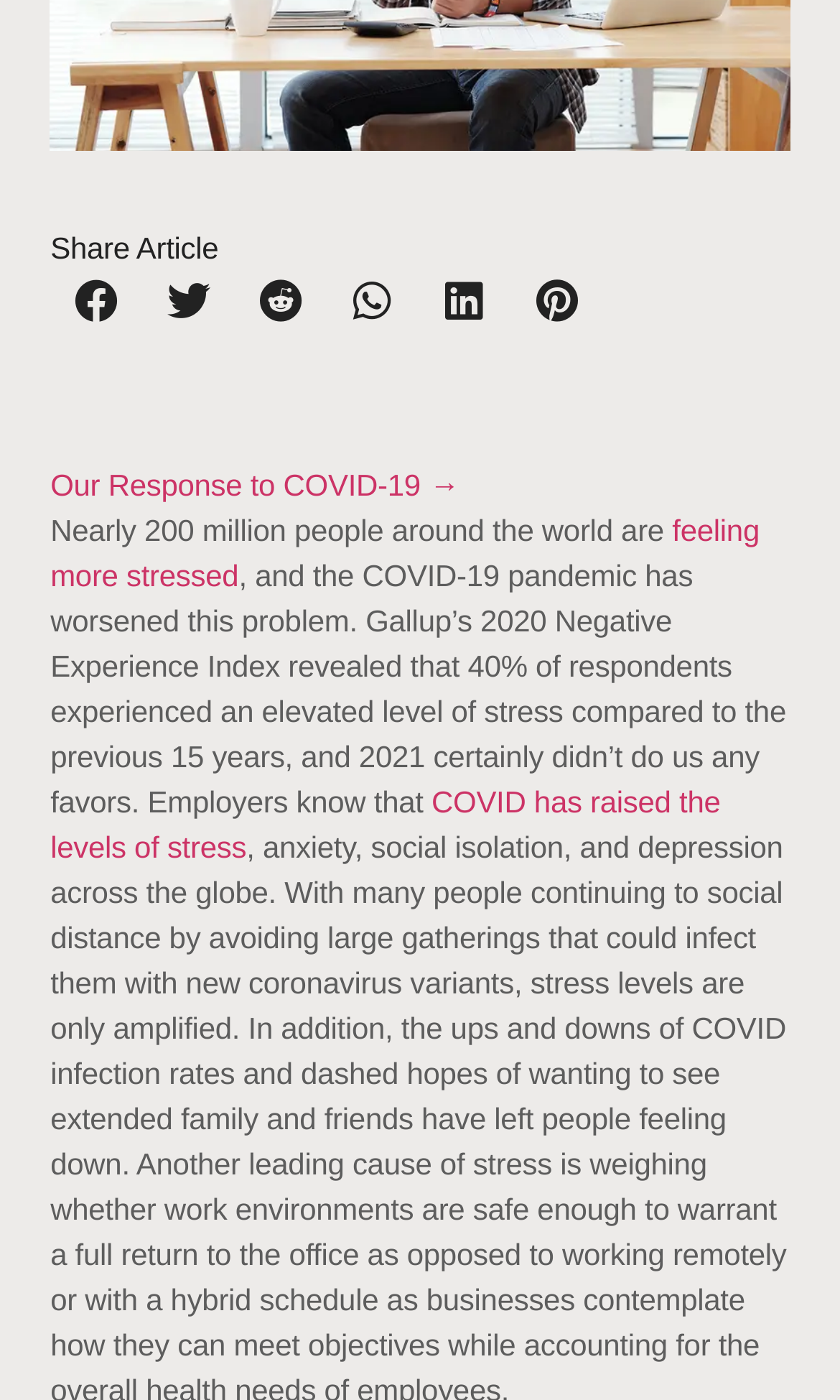Locate the bounding box coordinates of the element you need to click to accomplish the task described by this instruction: "Read about our response to COVID-19".

[0.06, 0.334, 0.546, 0.358]